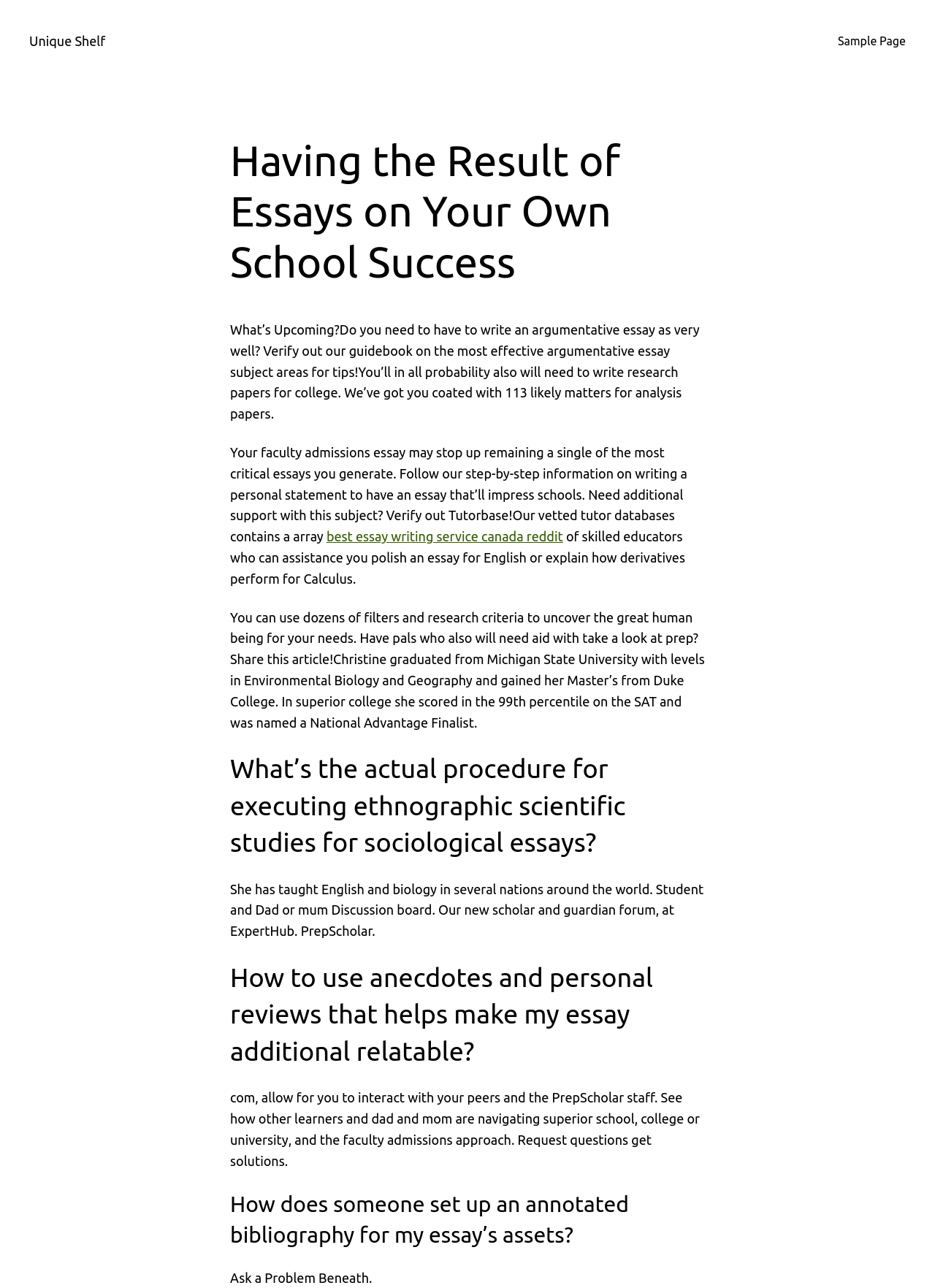Kindly respond to the following question with a single word or a brief phrase: 
What is the topic of the guide mentioned in the second paragraph?

Writing a personal statement